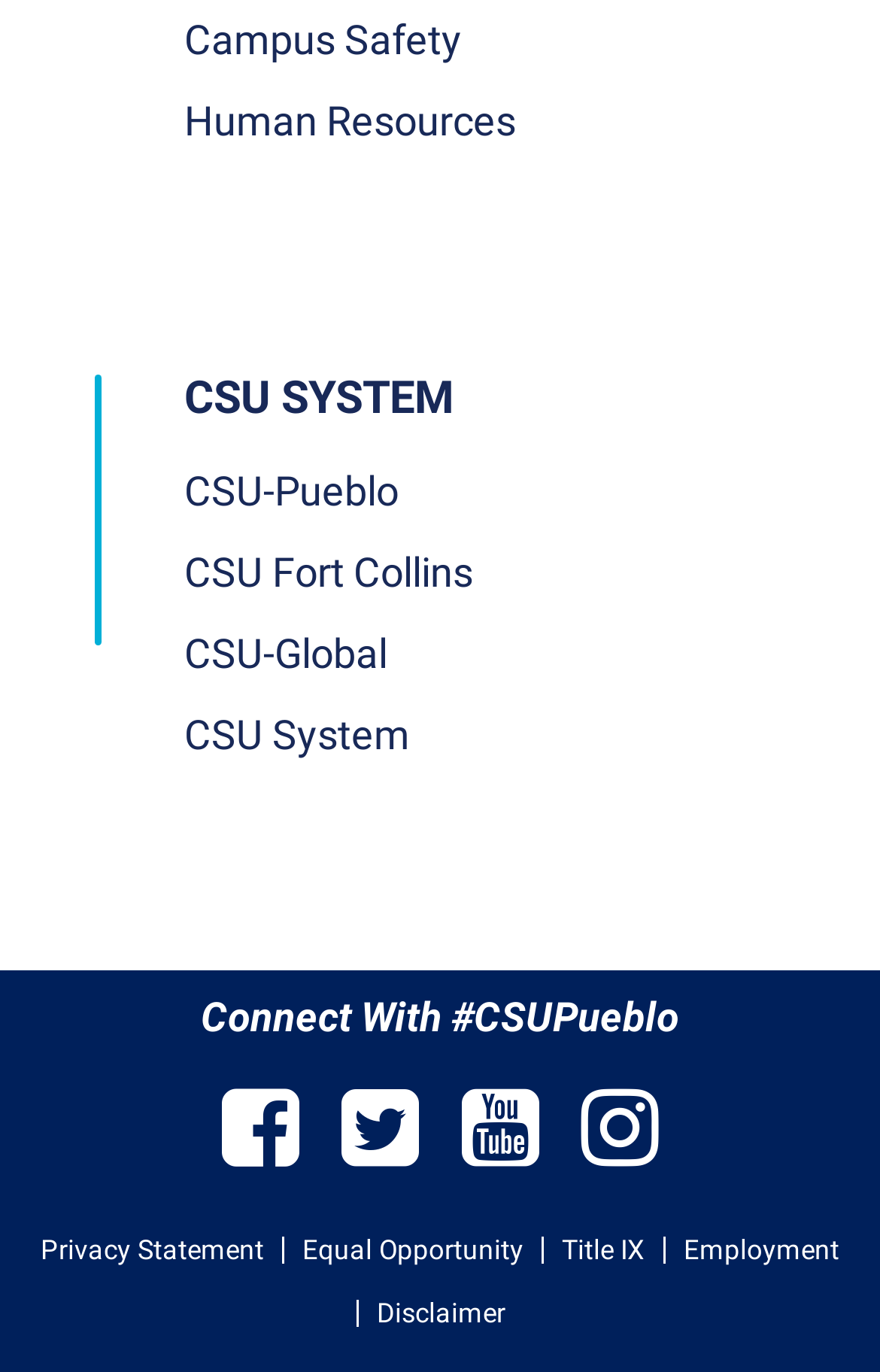What is the name of the university system?
Look at the webpage screenshot and answer the question with a detailed explanation.

The answer can be found by looking at the heading 'CSU SYSTEM' which is a prominent element on the webpage, indicating that the webpage is related to the CSU System.